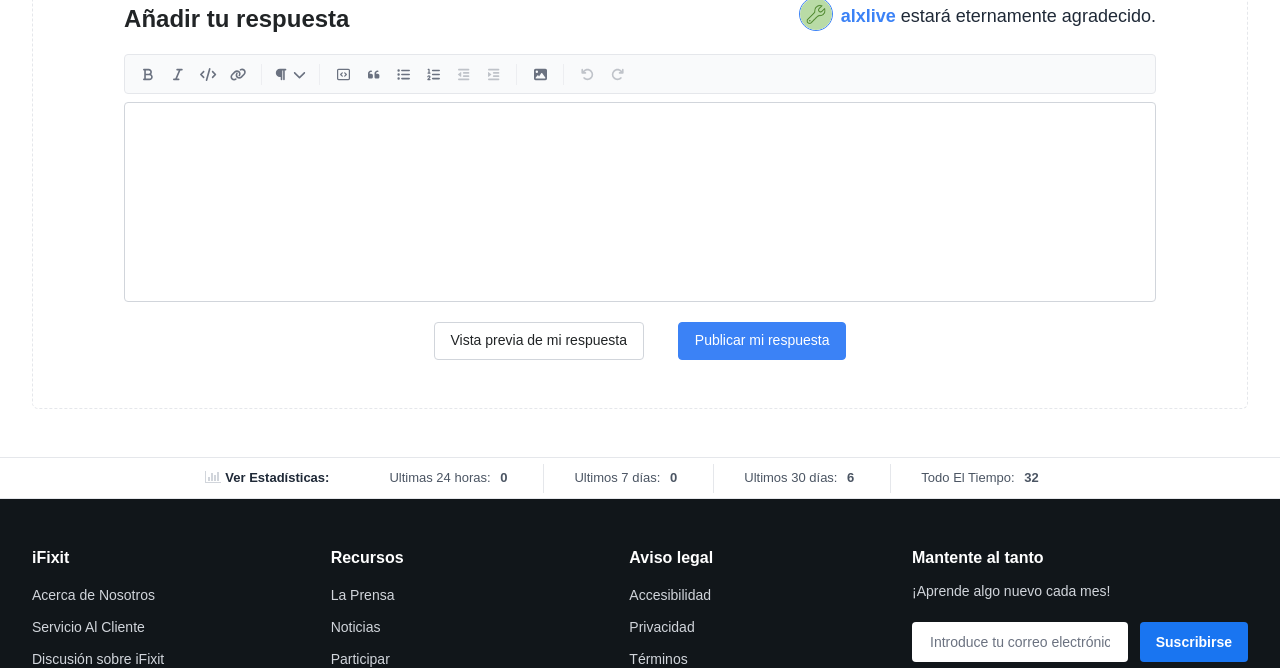Please specify the bounding box coordinates of the clickable section necessary to execute the following command: "Add a response".

[0.097, 0.006, 0.273, 0.053]